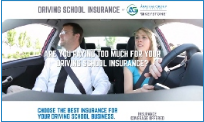What is the main theme of the image?
Look at the screenshot and respond with a single word or phrase.

Driving school insurance